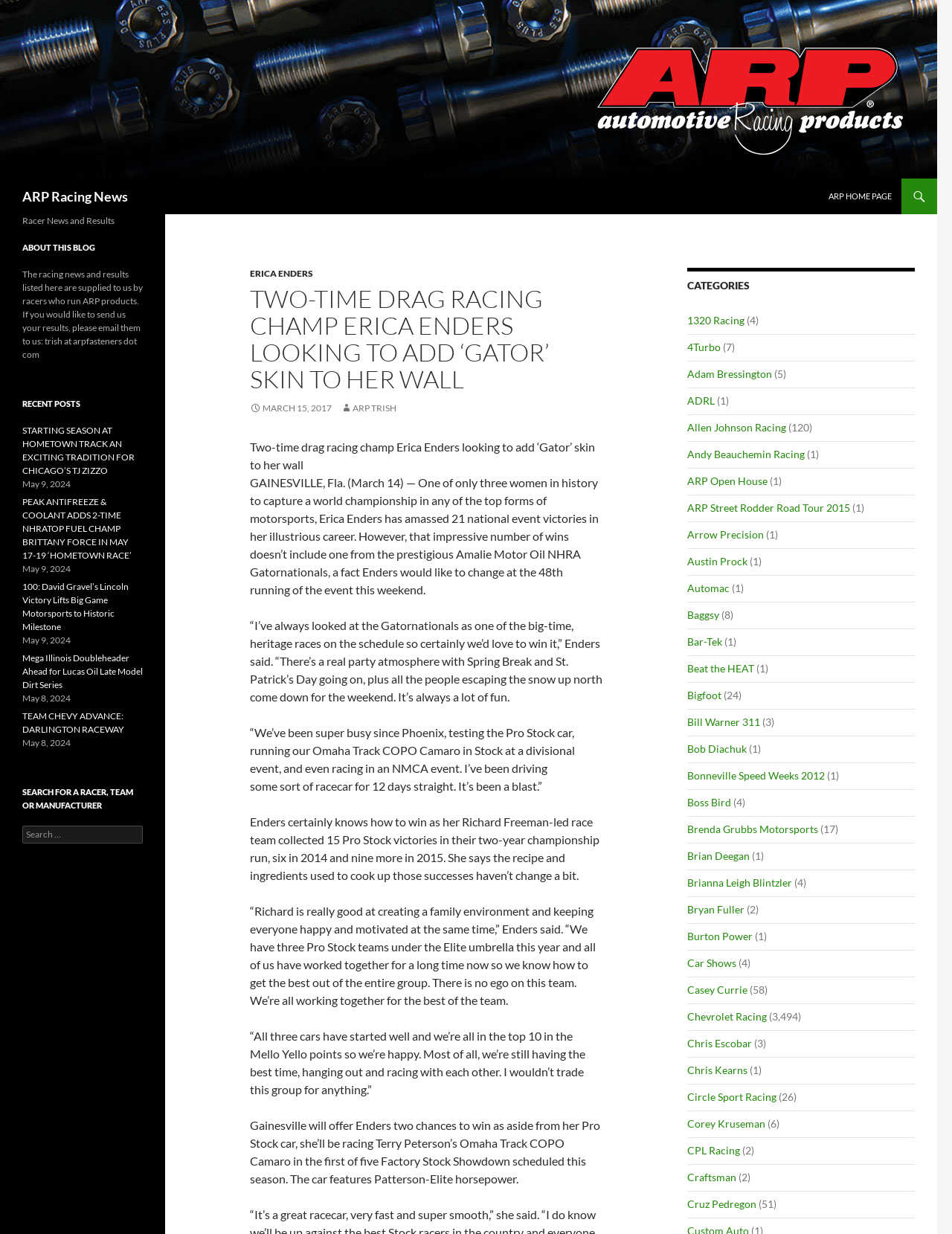Could you indicate the bounding box coordinates of the region to click in order to complete this instruction: "View CATEGORIES".

[0.722, 0.217, 0.961, 0.239]